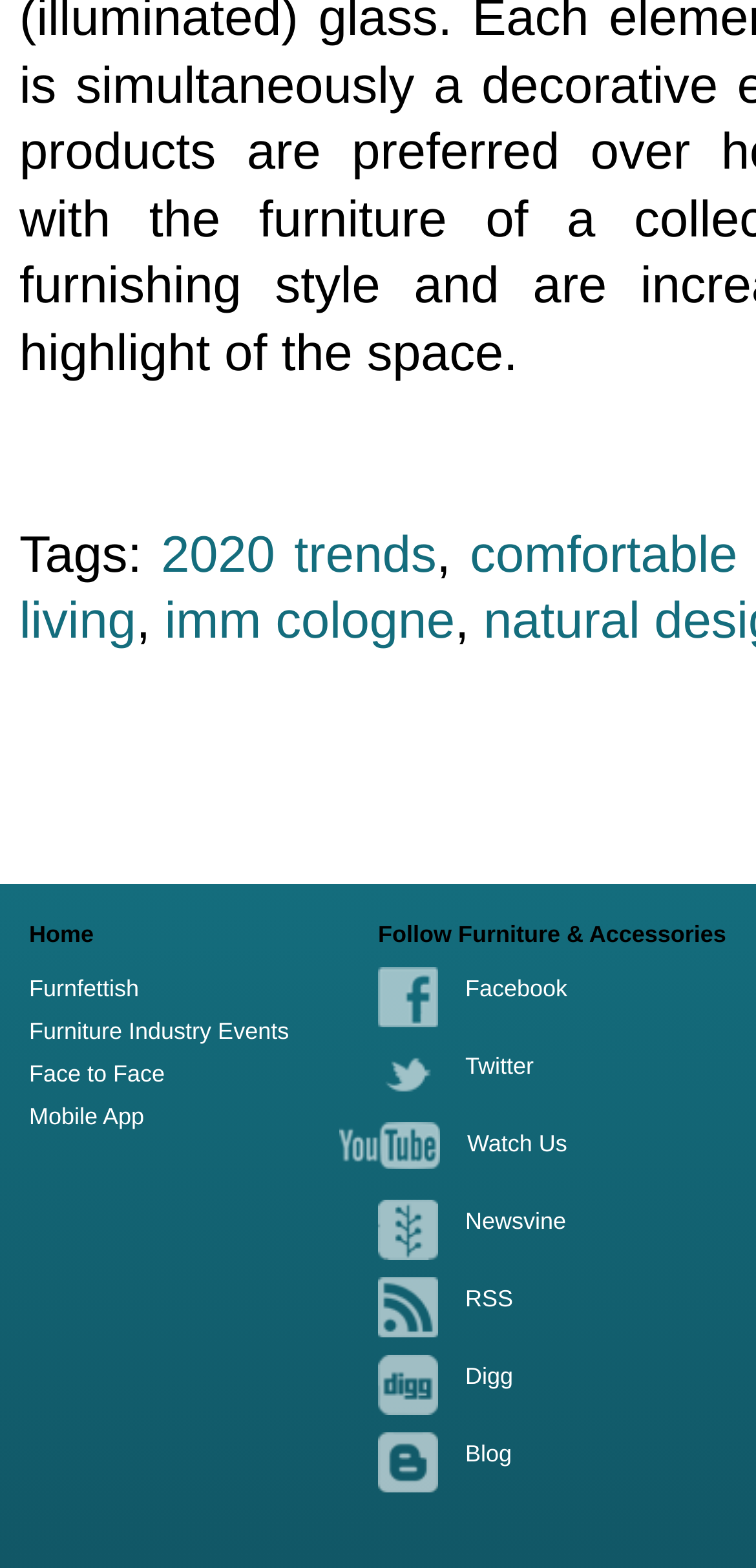Locate the bounding box coordinates of the clickable region to complete the following instruction: "View fallback."

None